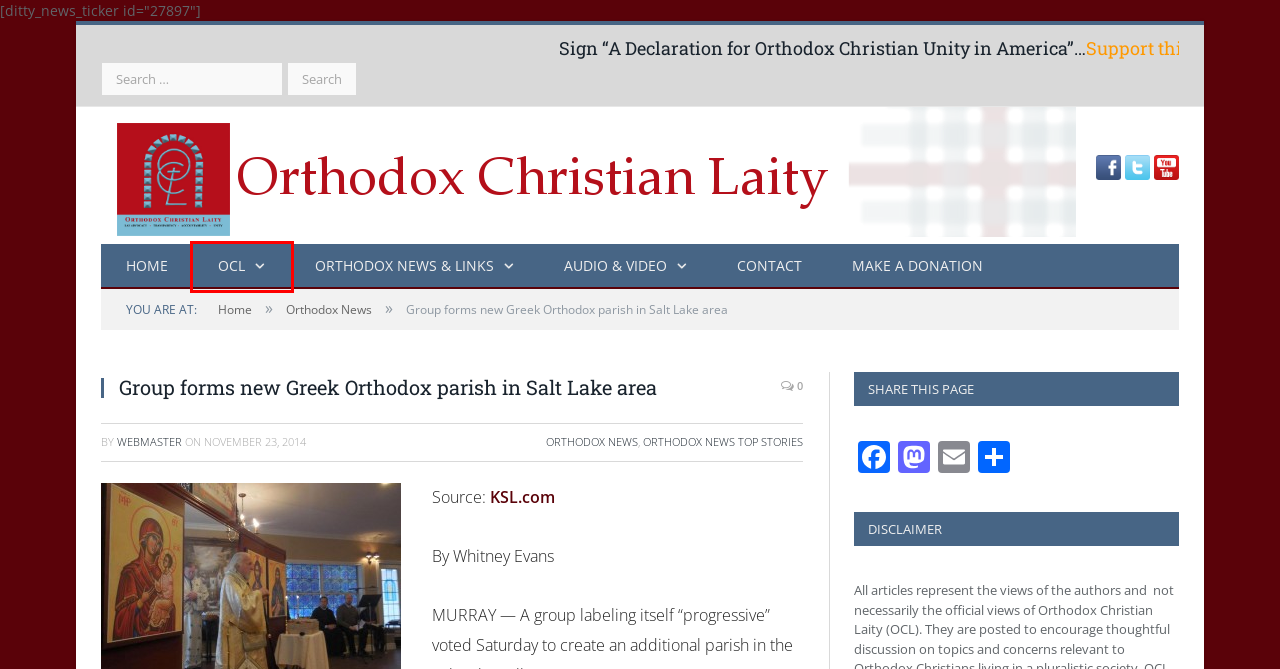You have received a screenshot of a webpage with a red bounding box indicating a UI element. Please determine the most fitting webpage description that matches the new webpage after clicking on the indicated element. The choices are:
A. Contact - Orthodox Christian Laity
B. Orthodox News Top Stories - Orthodox Christian Laity
C. Home - Orthodox Christian Laity
D. Orthodox Christian Laity - Orthodox Christian Laity
E. AddToAny - Share
F. Webmaster - Orthodox Christian Laity
G. Group forms new Greek Orthodox parish in Salt Lake area | KSL.com
H. Orthodox News - Orthodox Christian Laity

D